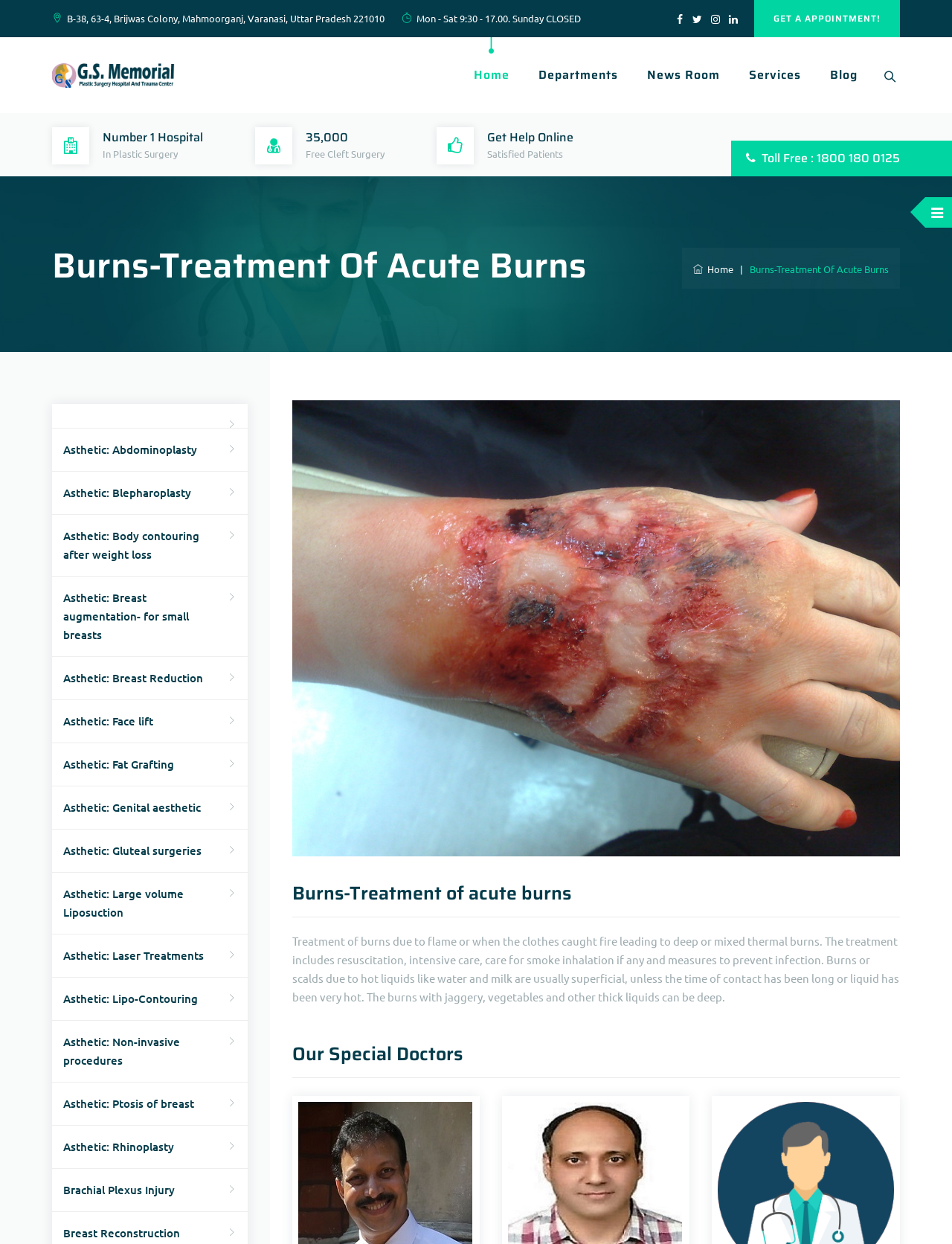Please locate the clickable area by providing the bounding box coordinates to follow this instruction: "Click the 'Departments' link".

[0.552, 0.03, 0.663, 0.091]